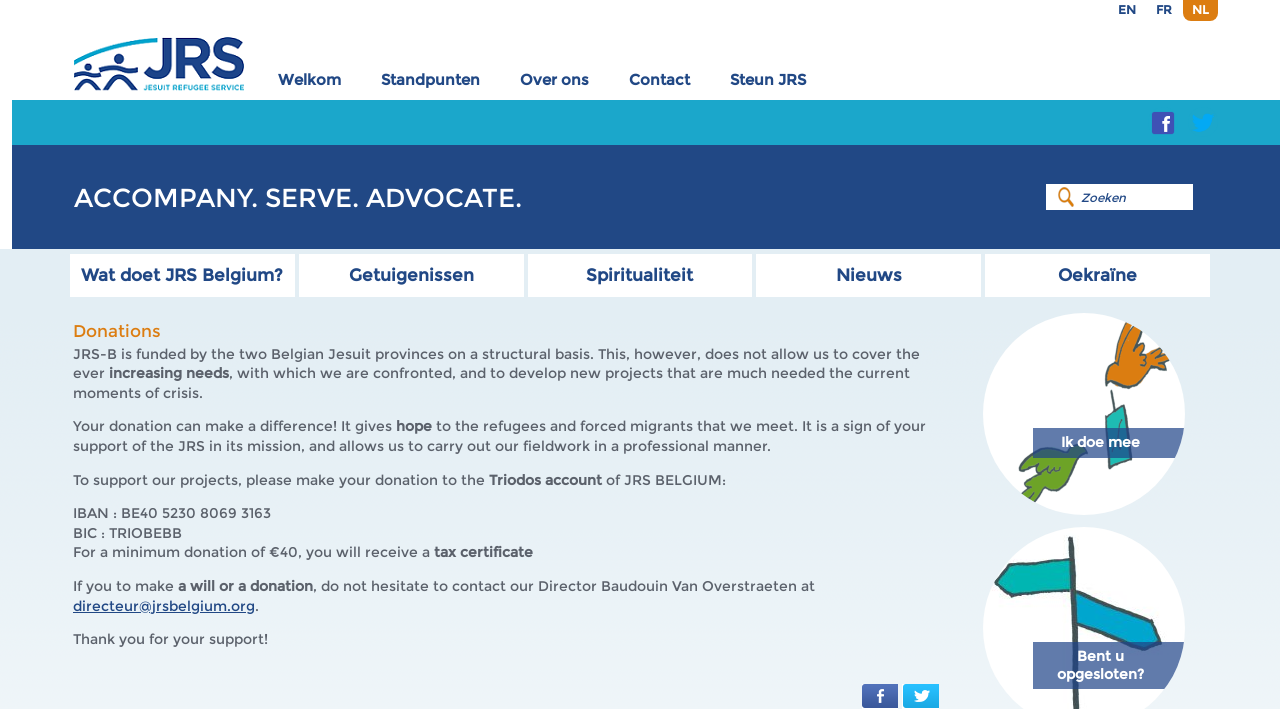What is the minimum donation amount for a tax certificate?
Refer to the image and provide a one-word or short phrase answer.

€40